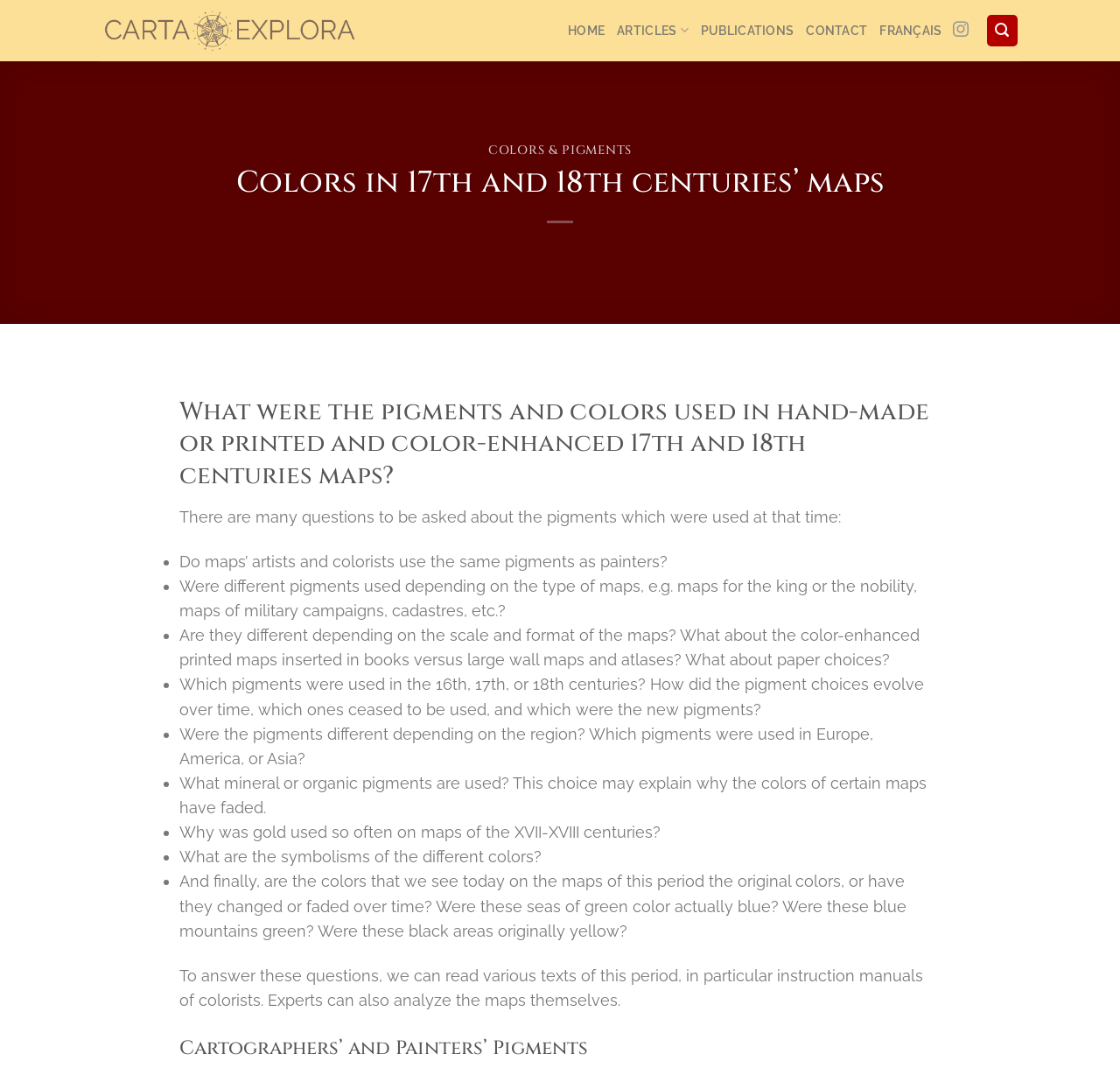What is the purpose of the link 'Follow on Instagram'?
Use the image to give a comprehensive and detailed response to the question.

The link 'Follow on Instagram' is likely provided to allow users to follow the website or its creators on Instagram, a social media platform, to stay updated on their latest content or activities.